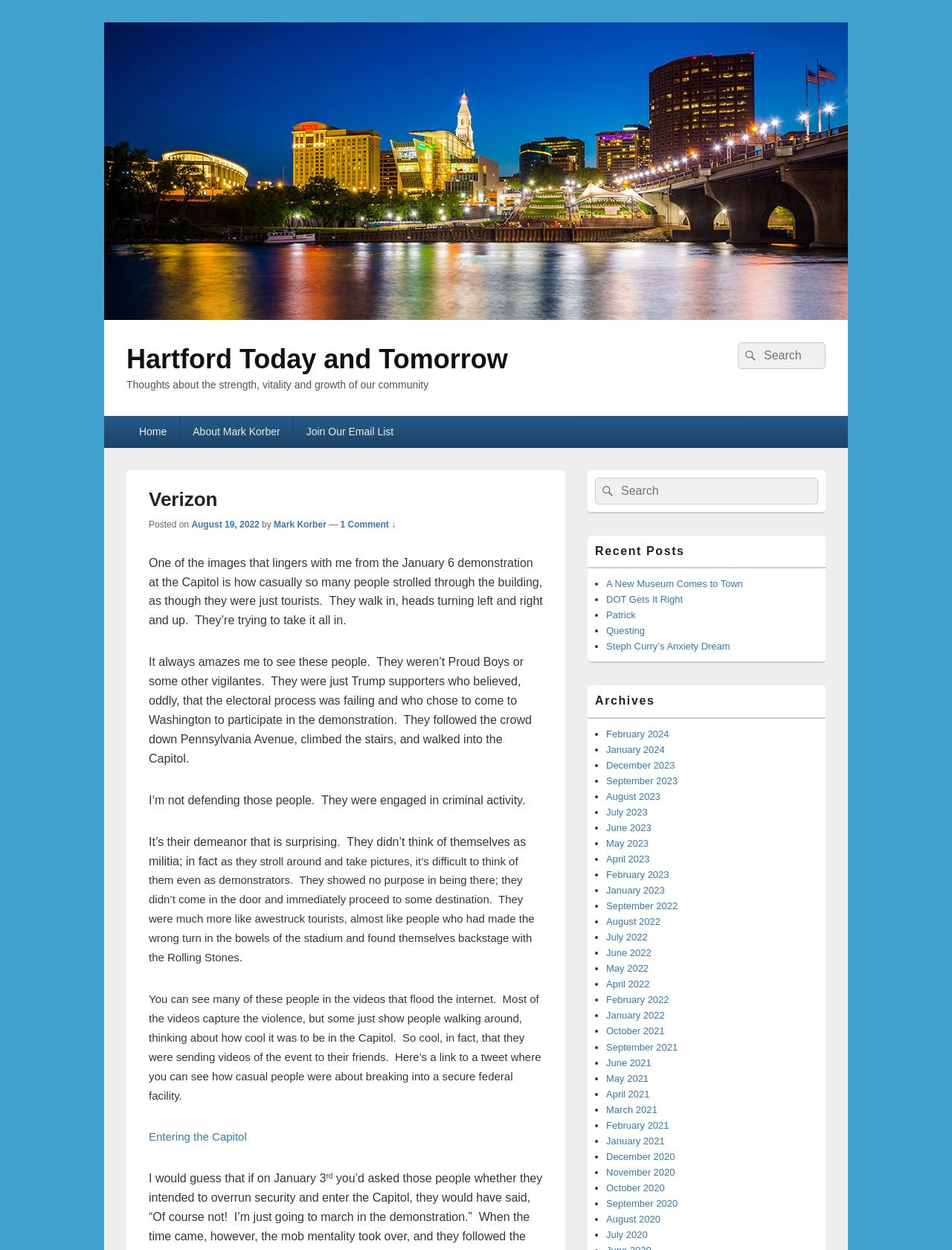Pinpoint the bounding box coordinates of the clickable area needed to execute the instruction: "Click on 'Home'". The coordinates should be specified as four float numbers between 0 and 1, i.e., [left, top, right, bottom].

[0.133, 0.333, 0.189, 0.358]